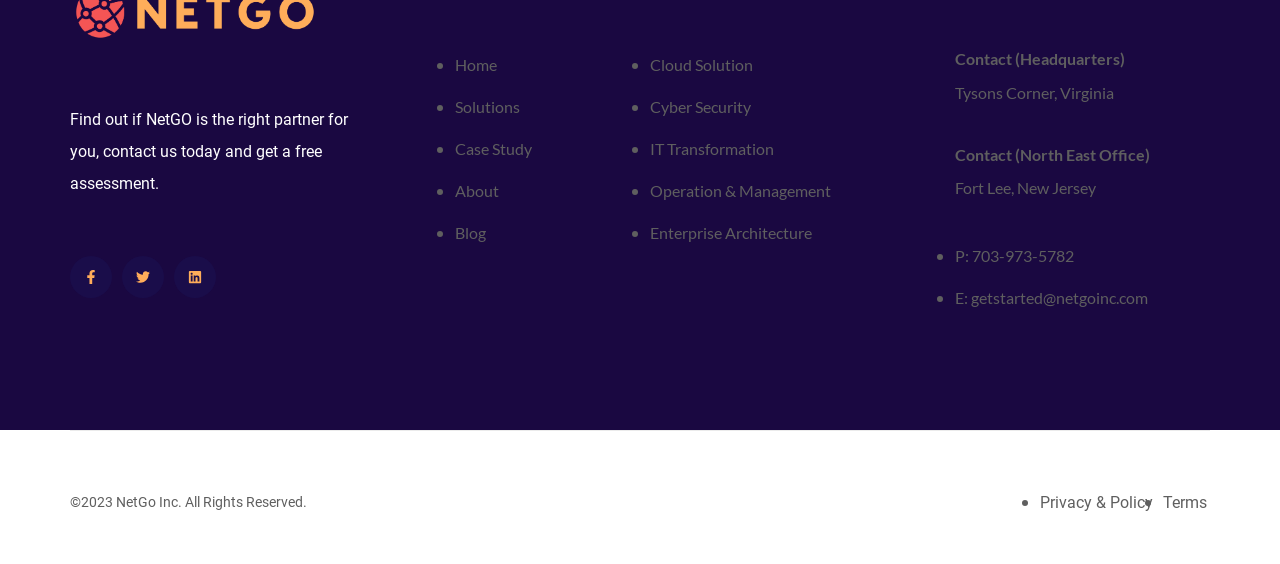Specify the bounding box coordinates of the area to click in order to follow the given instruction: "Read about Cloud Solution."

[0.508, 0.098, 0.588, 0.132]